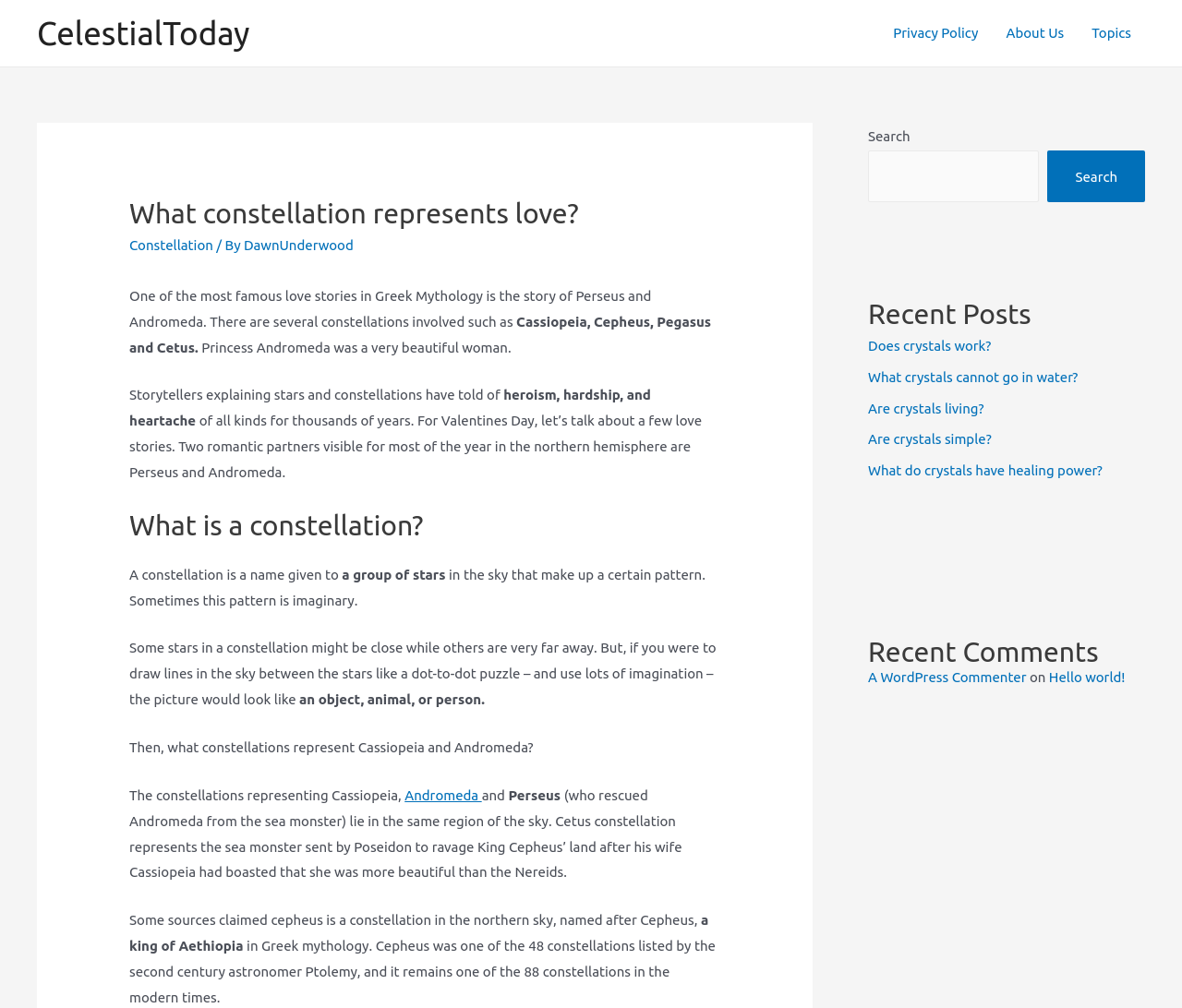Provide a thorough and detailed response to the question by examining the image: 
What is the name of the princess in the story?

According to the text on the webpage, Princess Andromeda was a very beautiful woman and is a key character in the story of Perseus and Andromeda.